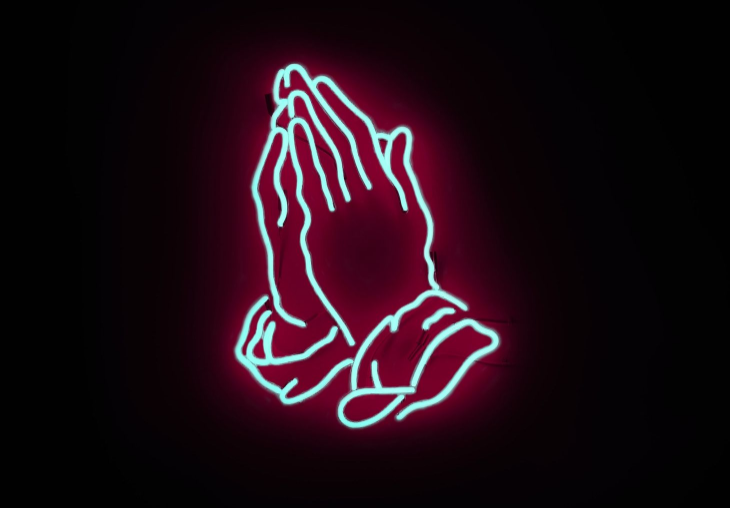What is the background of the artwork?
Answer the question with a detailed and thorough explanation.

The caption describes the background as 'rich, dark', which provides a dramatic contrast to the luminous blue outline of the praying hands.